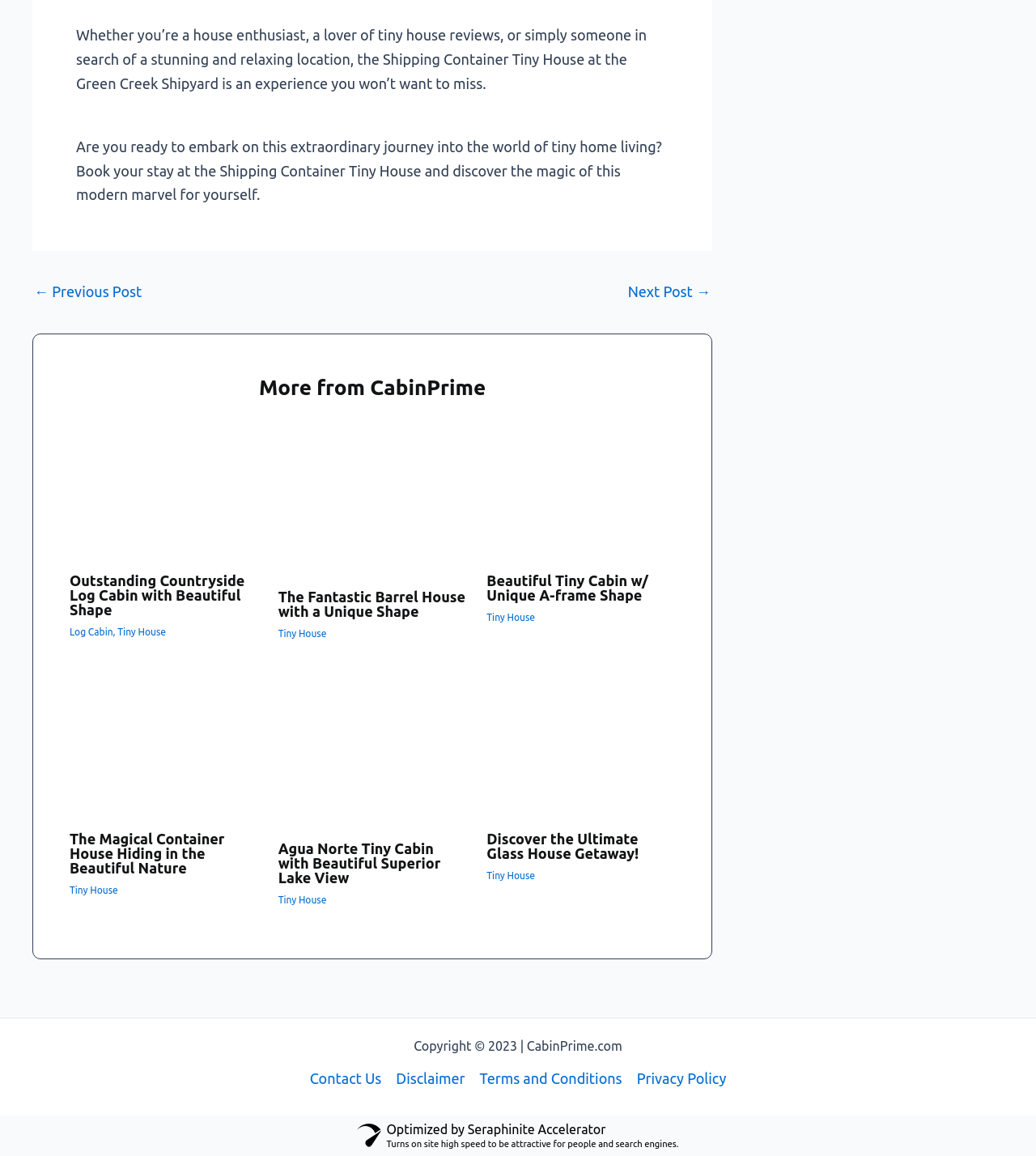Identify the bounding box coordinates of the area that should be clicked in order to complete the given instruction: "View the image of The Fantastic Barrel House with a Unique Shape". The bounding box coordinates should be four float numbers between 0 and 1, i.e., [left, top, right, bottom].

[0.268, 0.375, 0.45, 0.497]